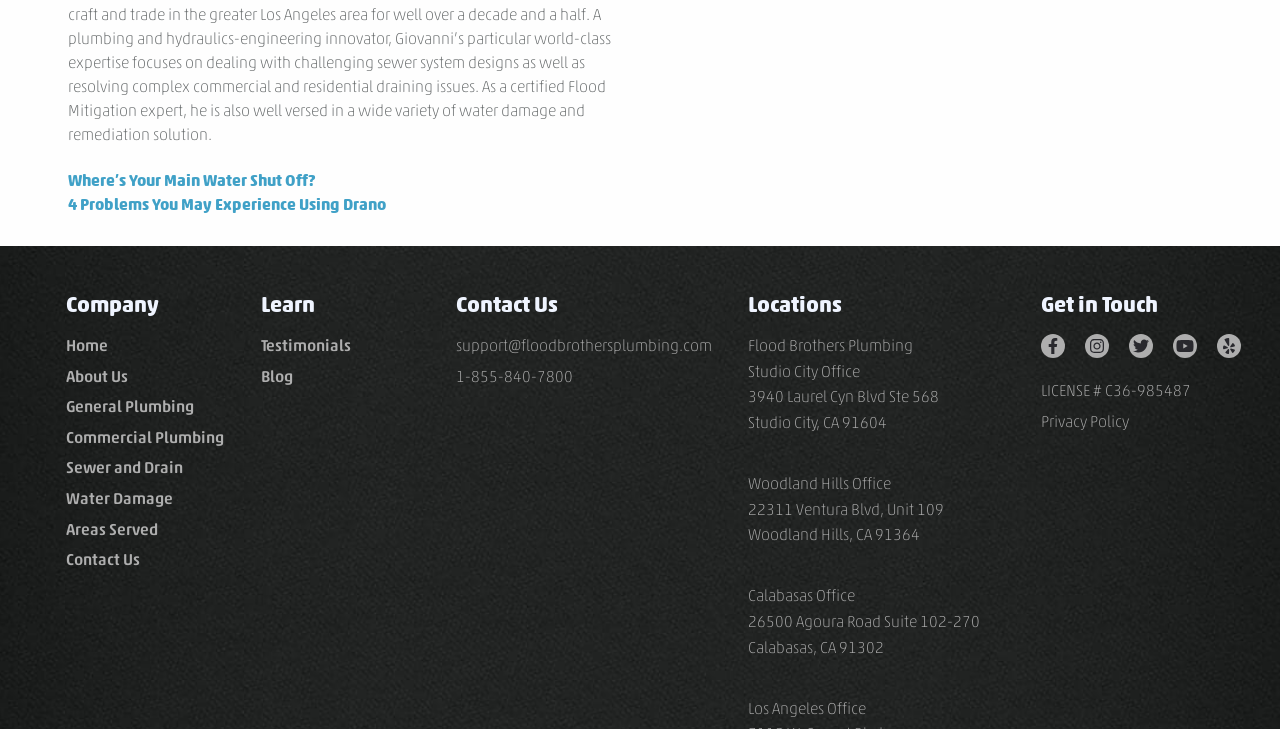Determine the bounding box coordinates of the area to click in order to meet this instruction: "View the 'Blog' page".

[0.204, 0.503, 0.229, 0.529]